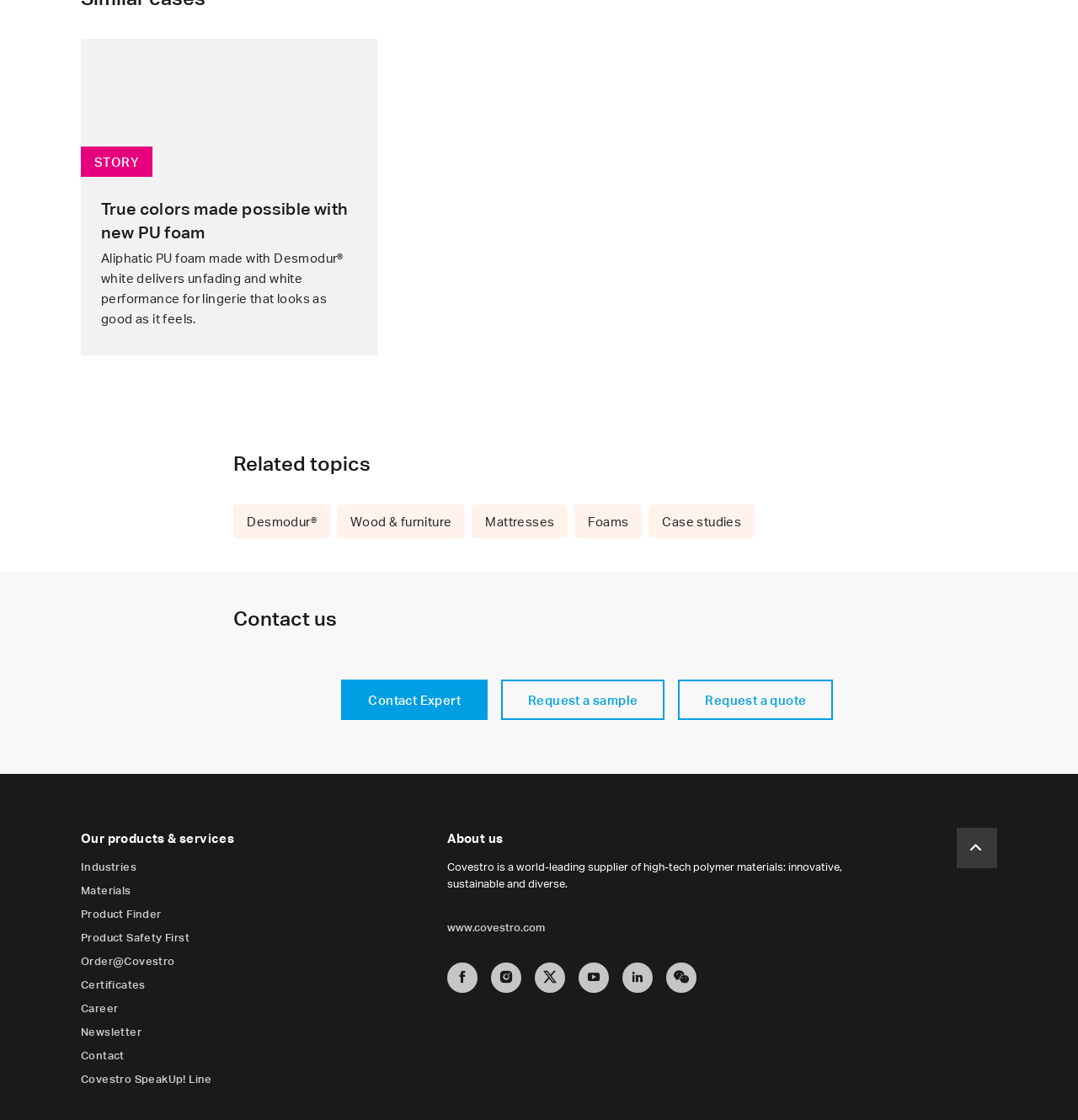Extract the bounding box coordinates for the UI element described by the text: "Contact Expert". The coordinates should be in the form of [left, top, right, bottom] with values between 0 and 1.

[0.317, 0.606, 0.452, 0.643]